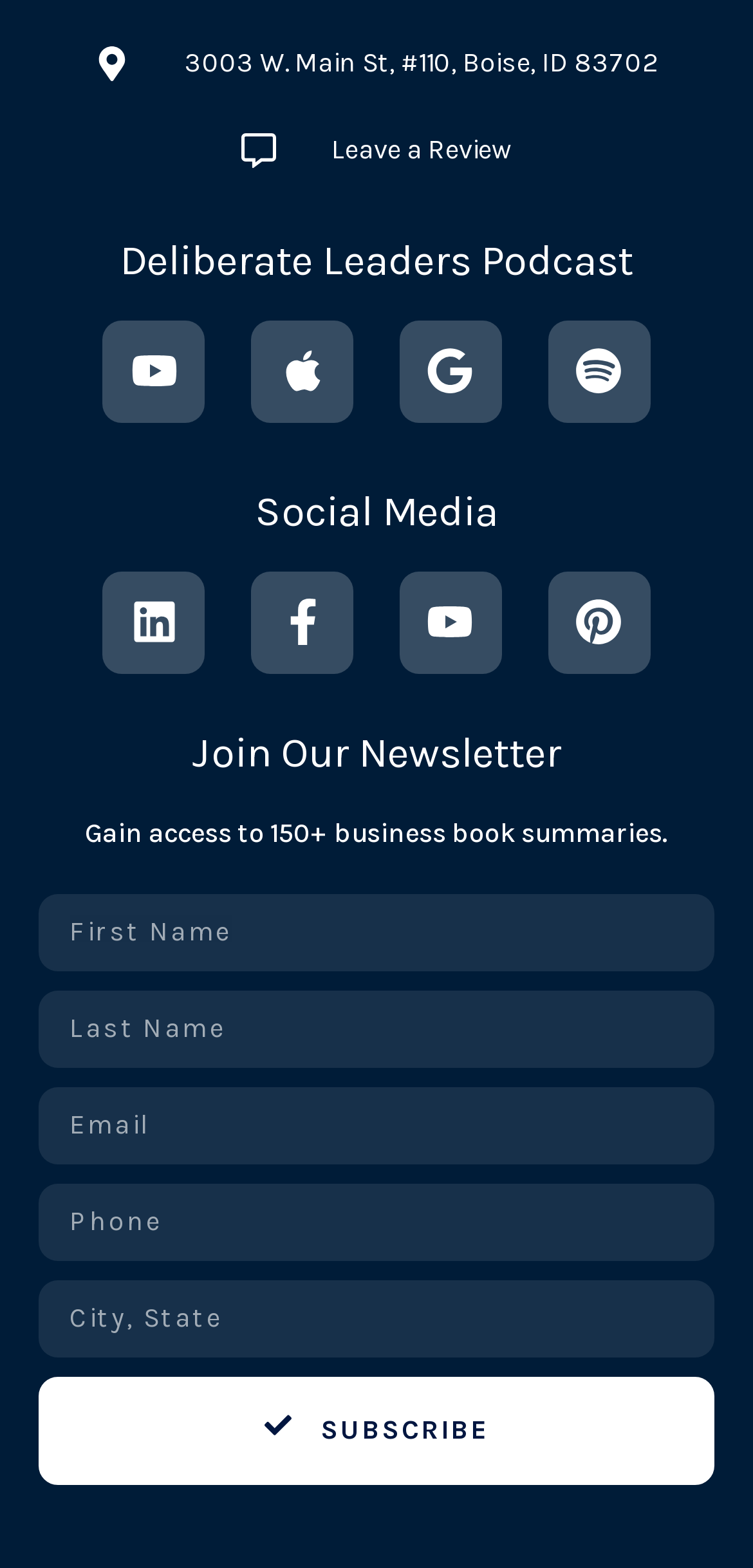How many social media platforms are listed?
Please use the image to provide an in-depth answer to the question.

The social media platforms are listed under the 'Social Media' heading. There are five links: Youtube, Apple, Google, Spotify, and Linkedin, each with an accompanying image. Therefore, there are five social media platforms listed.